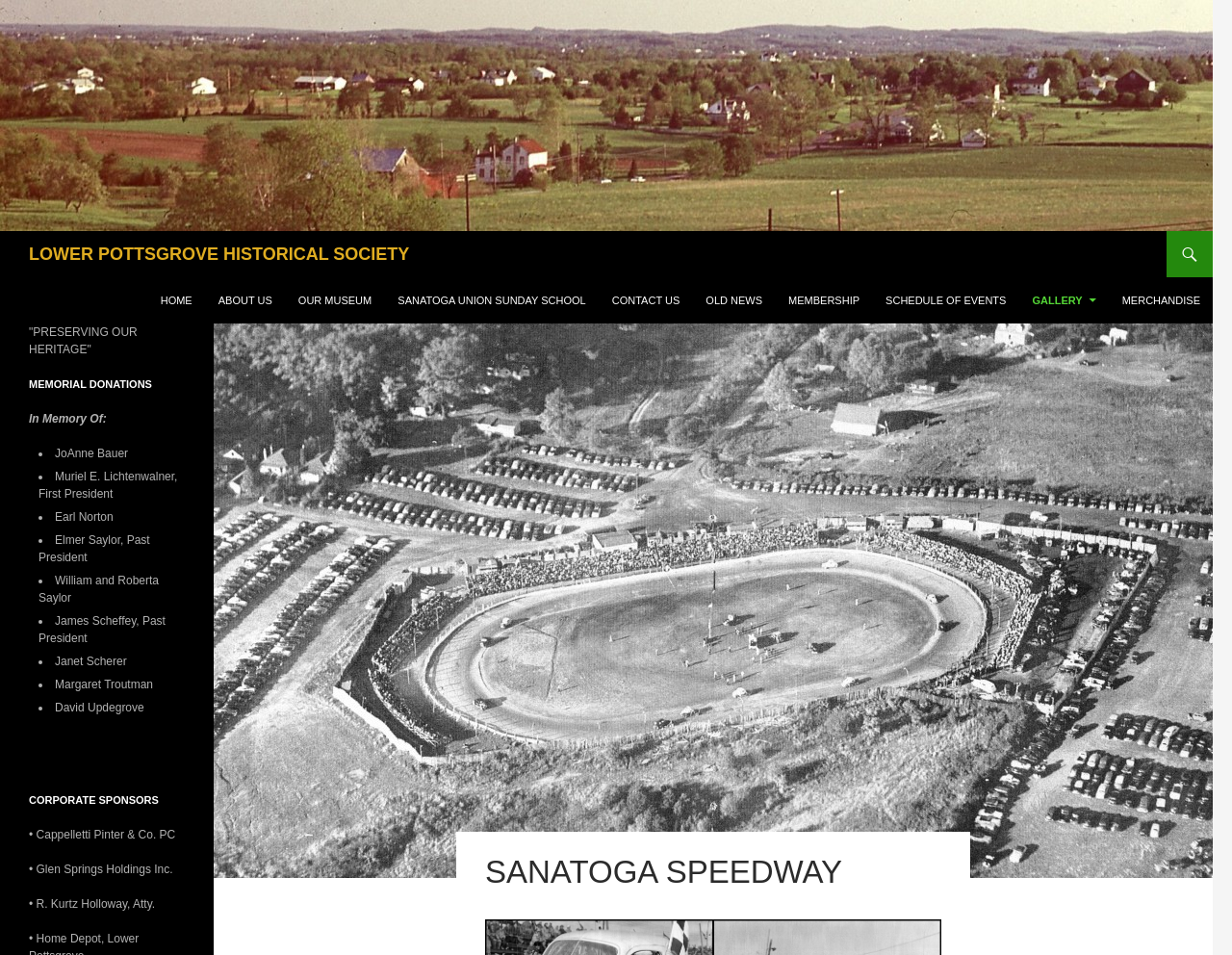What is the name of the historical society?
Please provide a full and detailed response to the question.

The name of the historical society can be found in the heading element with the text 'LOWER POTTSGROVE HISTORICAL SOCIETY' which is located at the top of the webpage.